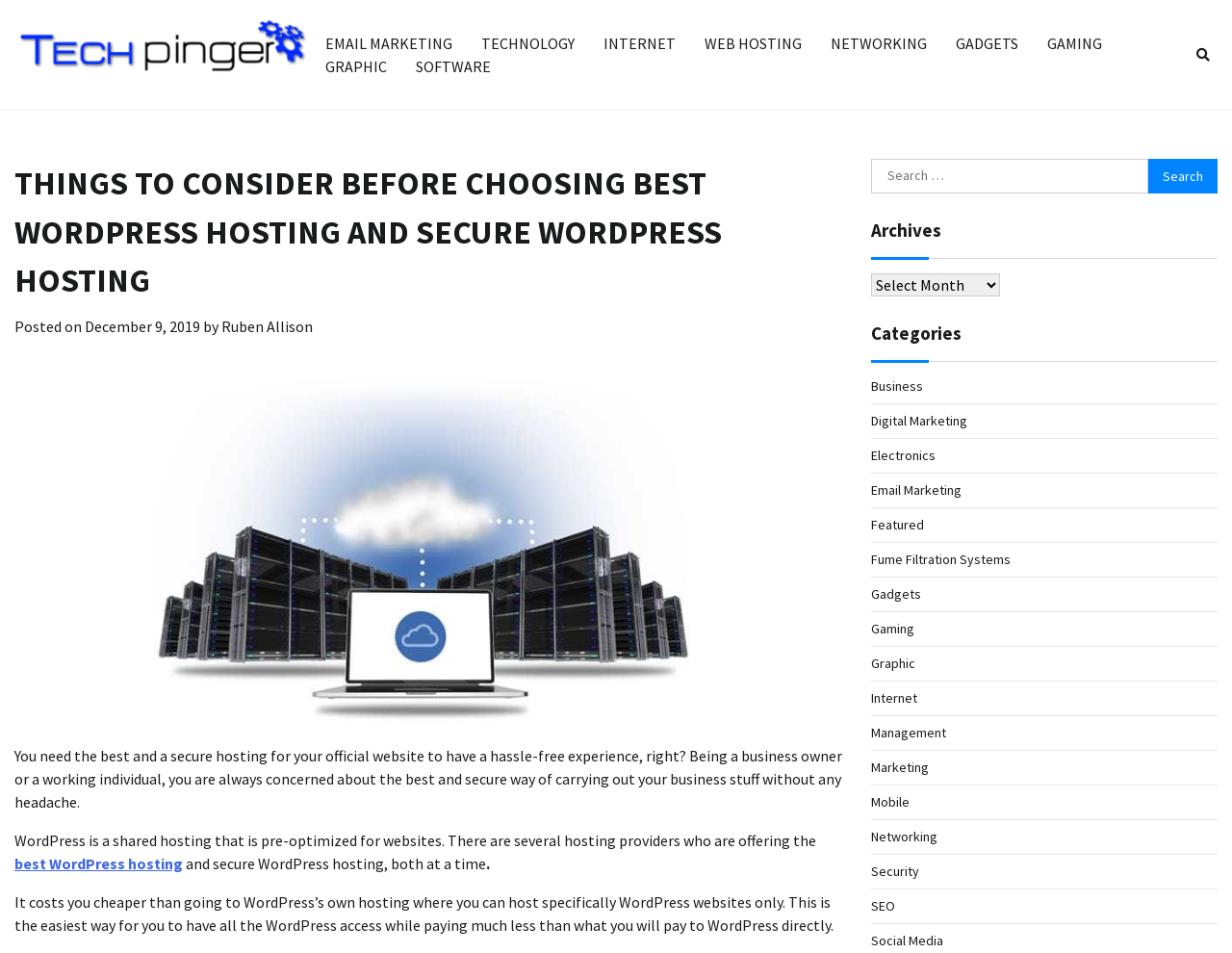Show the bounding box coordinates of the region that should be clicked to follow the instruction: "Click on the 'EMAIL MARKETING' link."

[0.253, 0.02, 0.379, 0.071]